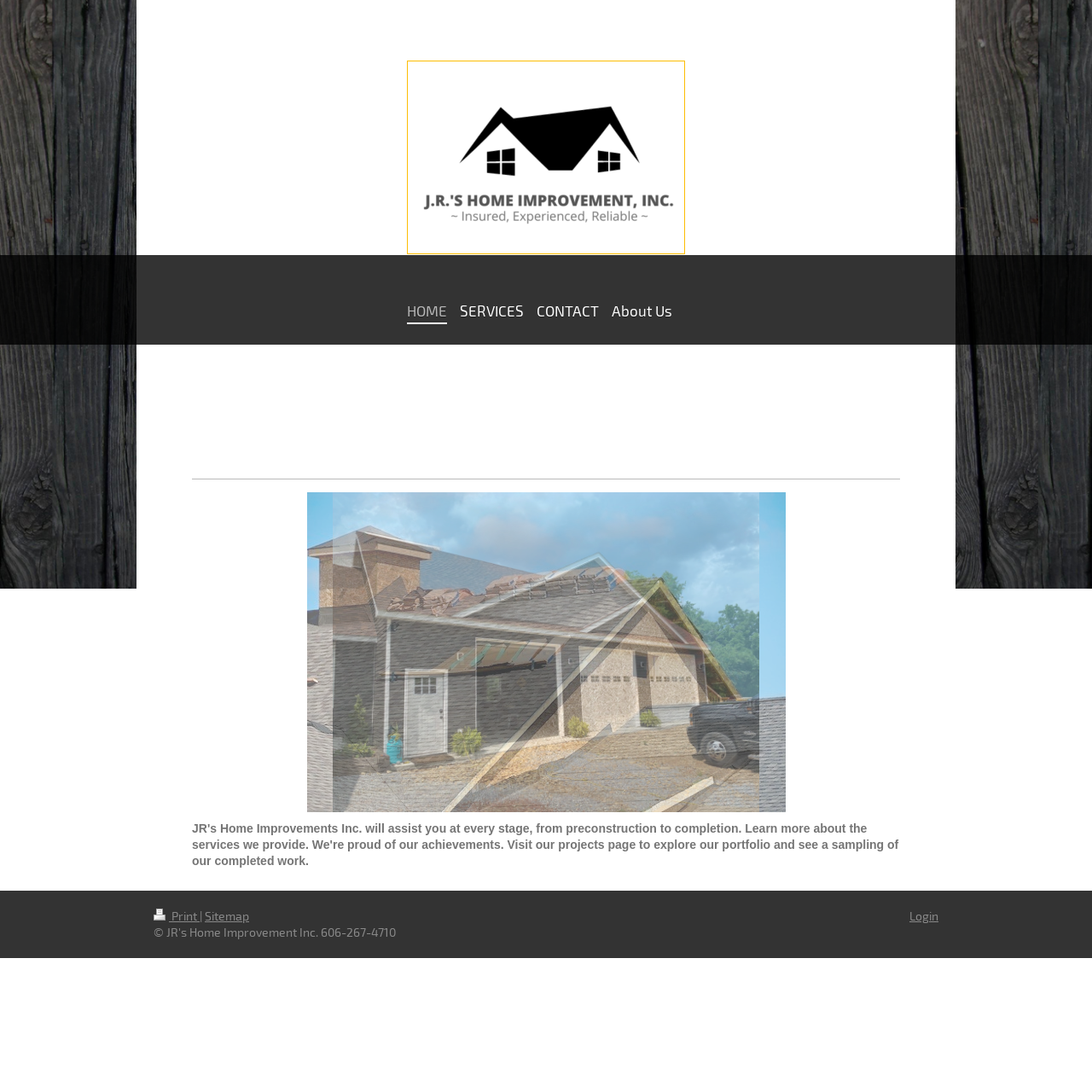Provide a brief response to the question below using a single word or phrase: 
How many main navigation links are there?

4